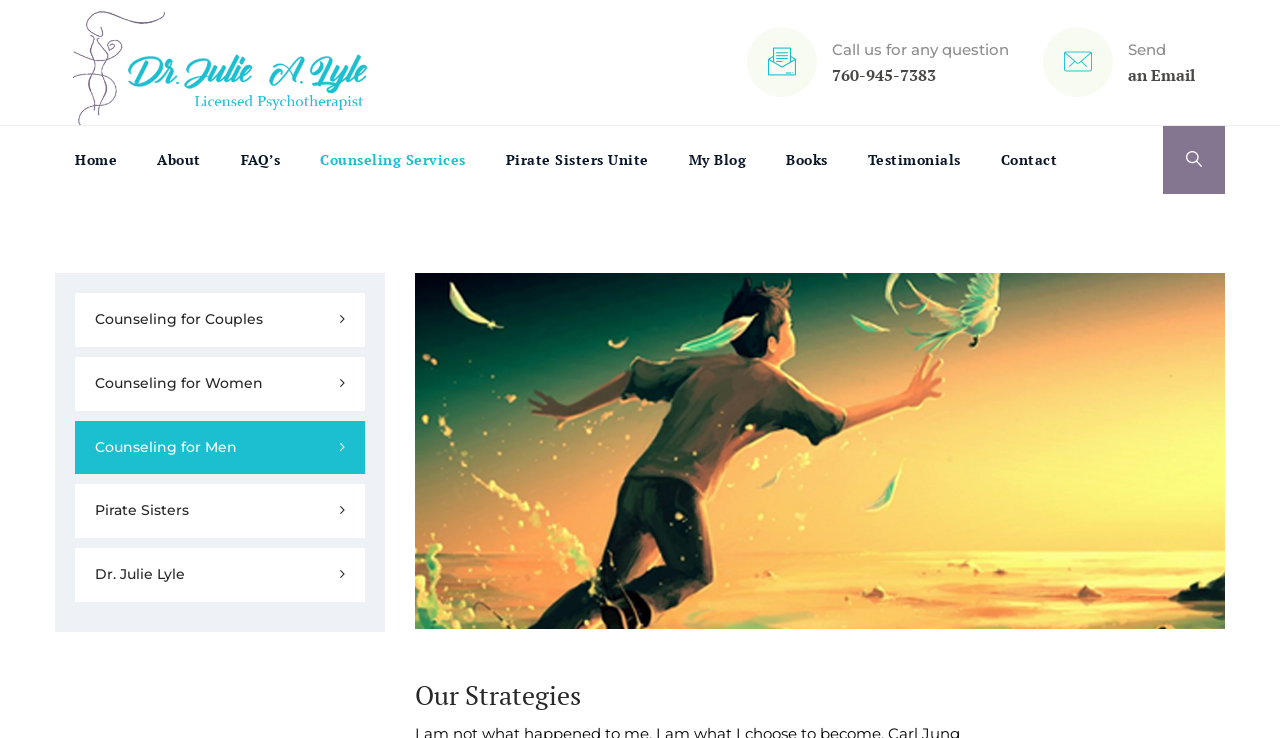Reply to the question with a single word or phrase:
What is the last menu item in the top menu?

Contact